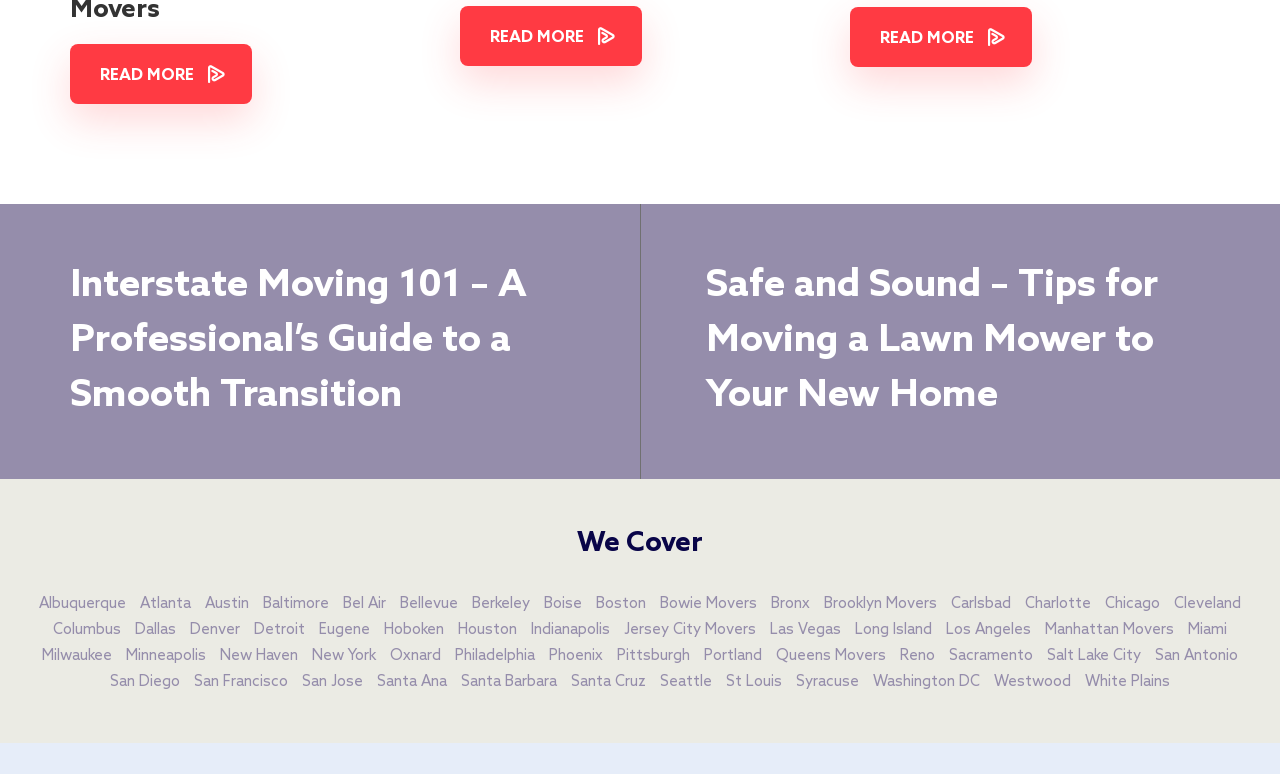Given the element description "New Haven", identify the bounding box of the corresponding UI element.

[0.168, 0.82, 0.237, 0.875]